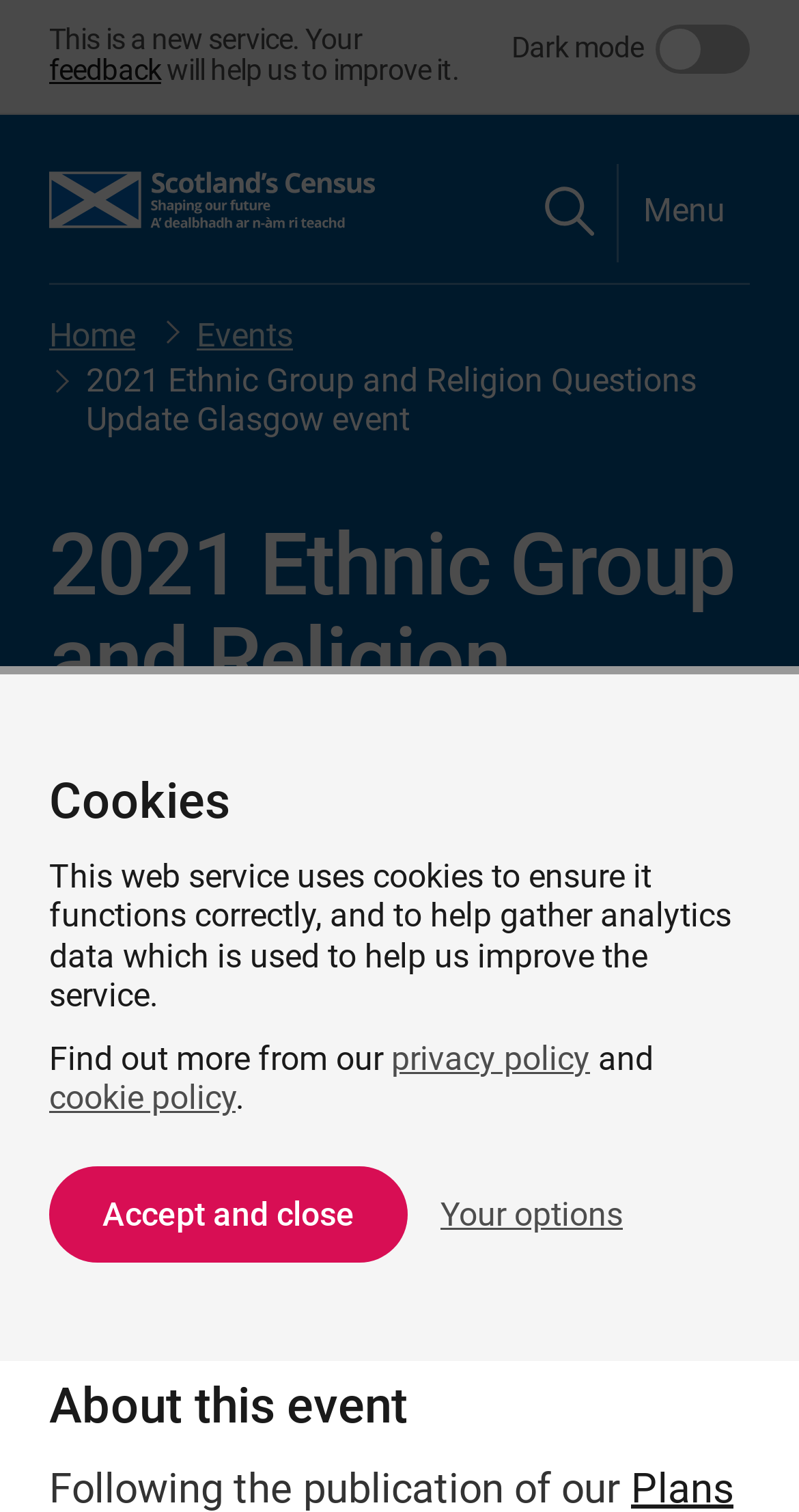What is the purpose of the 'Your options' button?
Based on the visual content, answer with a single word or a brief phrase.

To access preferences